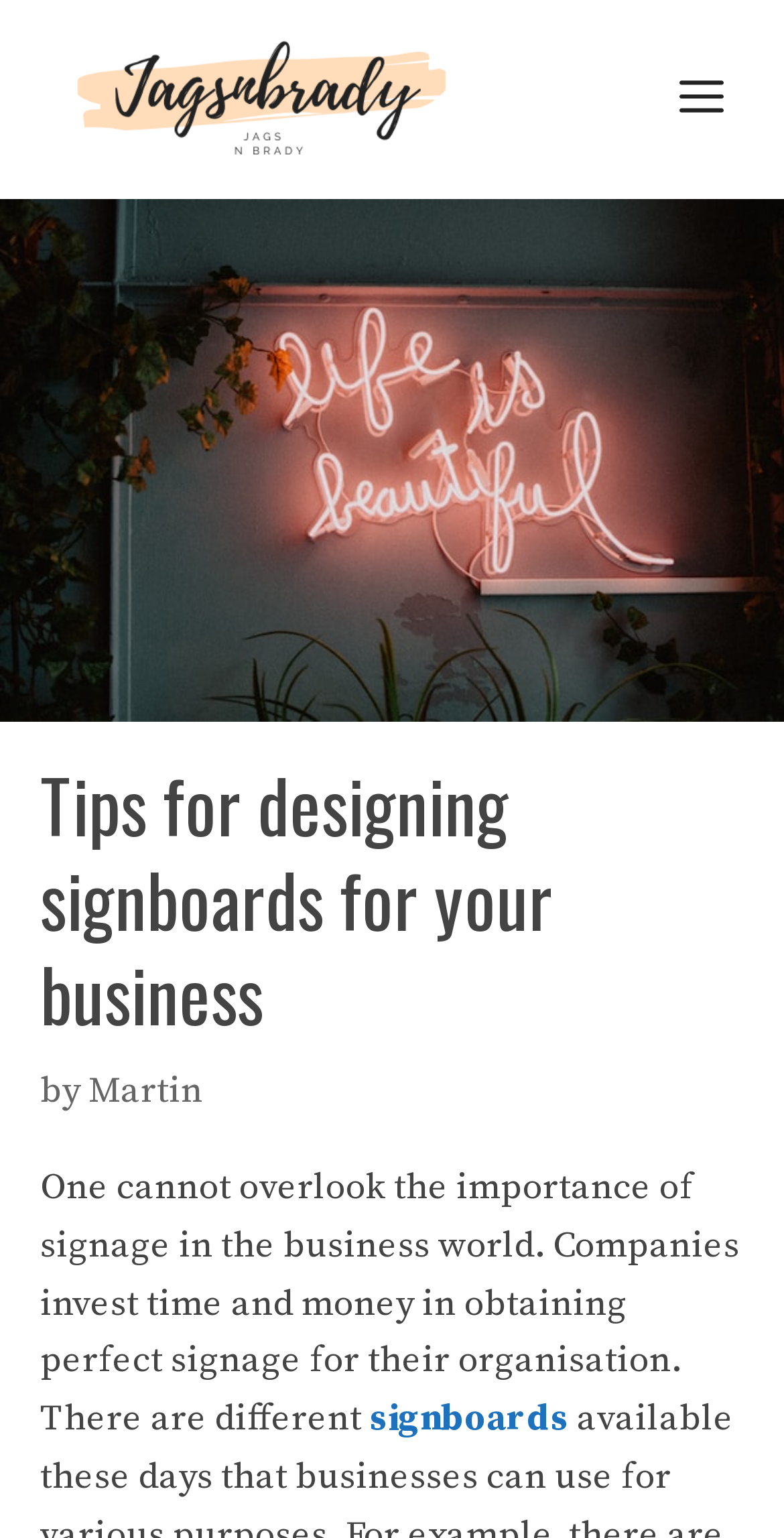Identify the headline of the webpage and generate its text content.

Tips for designing signboards for your business